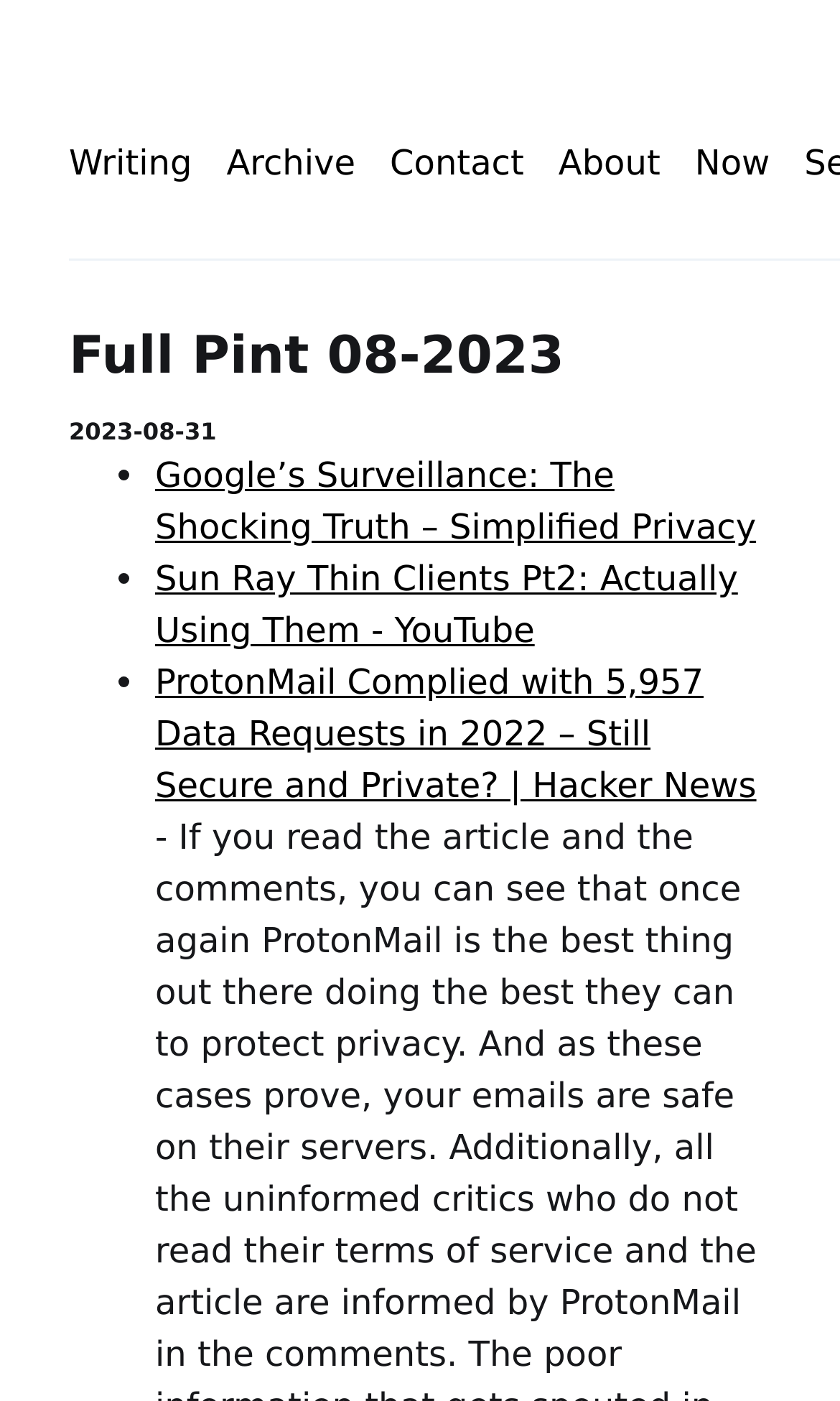Please provide a comprehensive response to the question based on the details in the image: How many characters are in the title of the webpage?

I counted the number of characters in the title 'Full Pint 08-2023' and found that it has 17 characters.